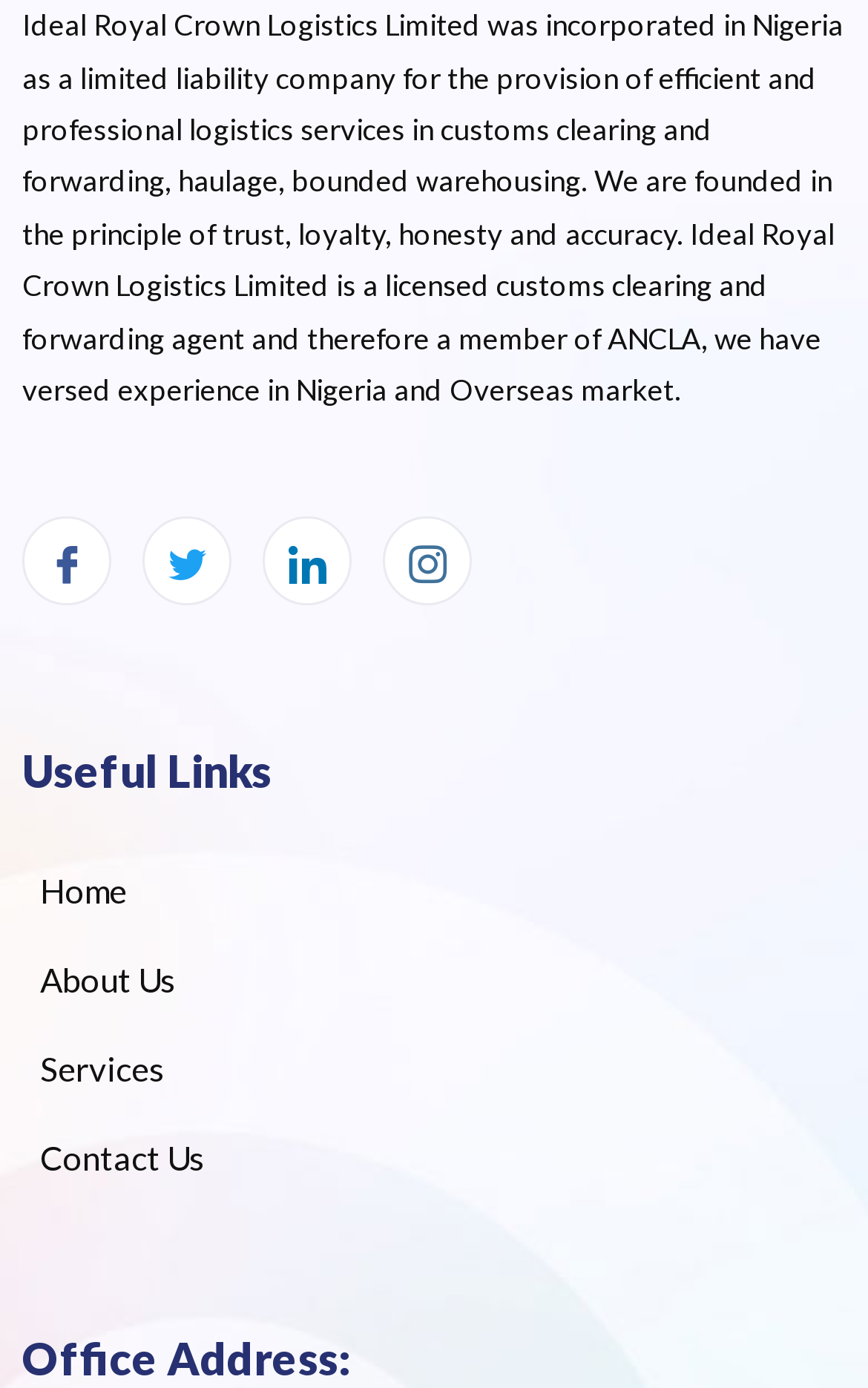Based on the image, please elaborate on the answer to the following question:
What is the last link in the useful links section?

The useful links section can be found in the heading element with the text 'Useful Links'. The last link in this section is 'Contact Us'.